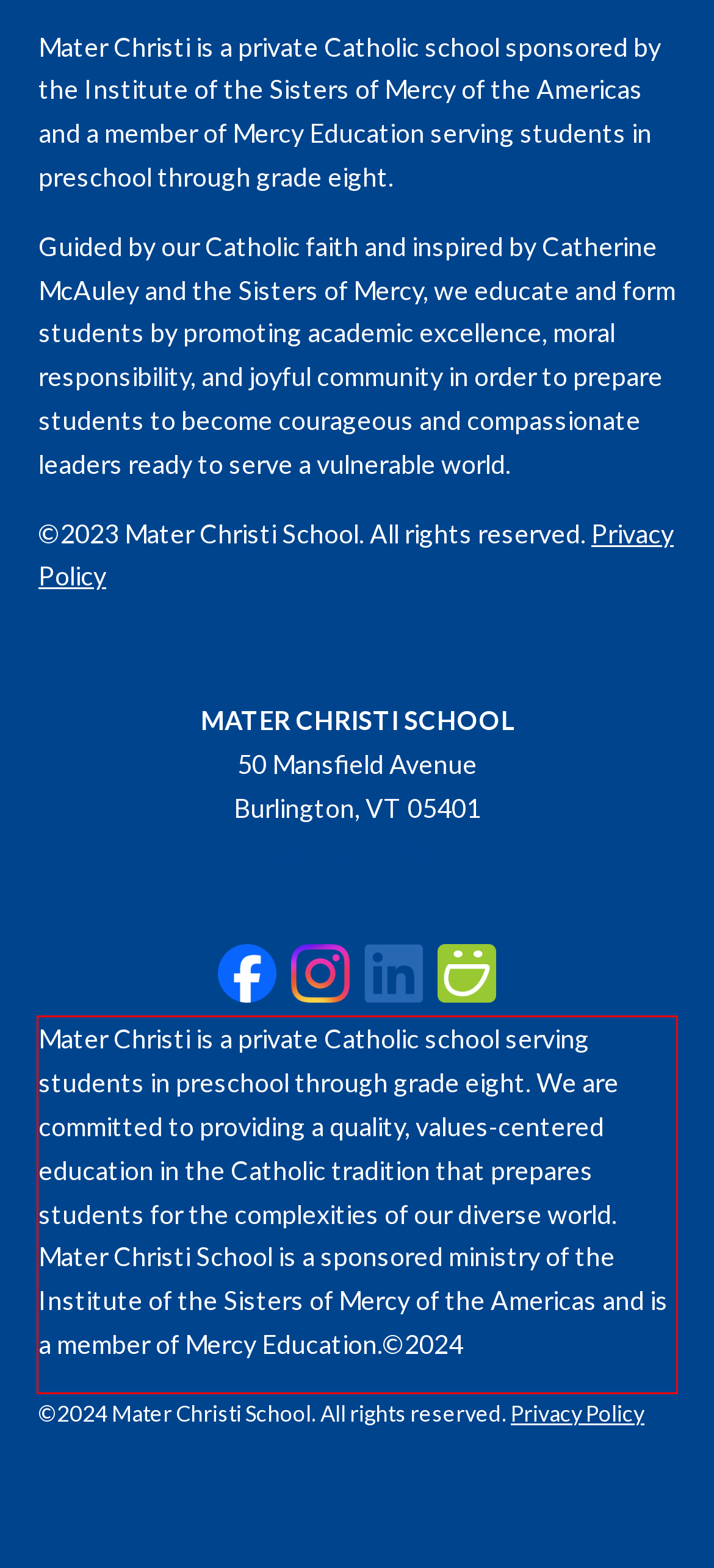Please perform OCR on the text within the red rectangle in the webpage screenshot and return the text content.

Mater Christi is a private Catholic school serving students in preschool through grade eight. We are committed to providing a quality, values-centered education in the Catholic tradition that prepares students for the complexities of our diverse world. Mater Christi School is a sponsored ministry of the Institute of the Sisters of Mercy of the Americas and is a member of Mercy Education.©2024